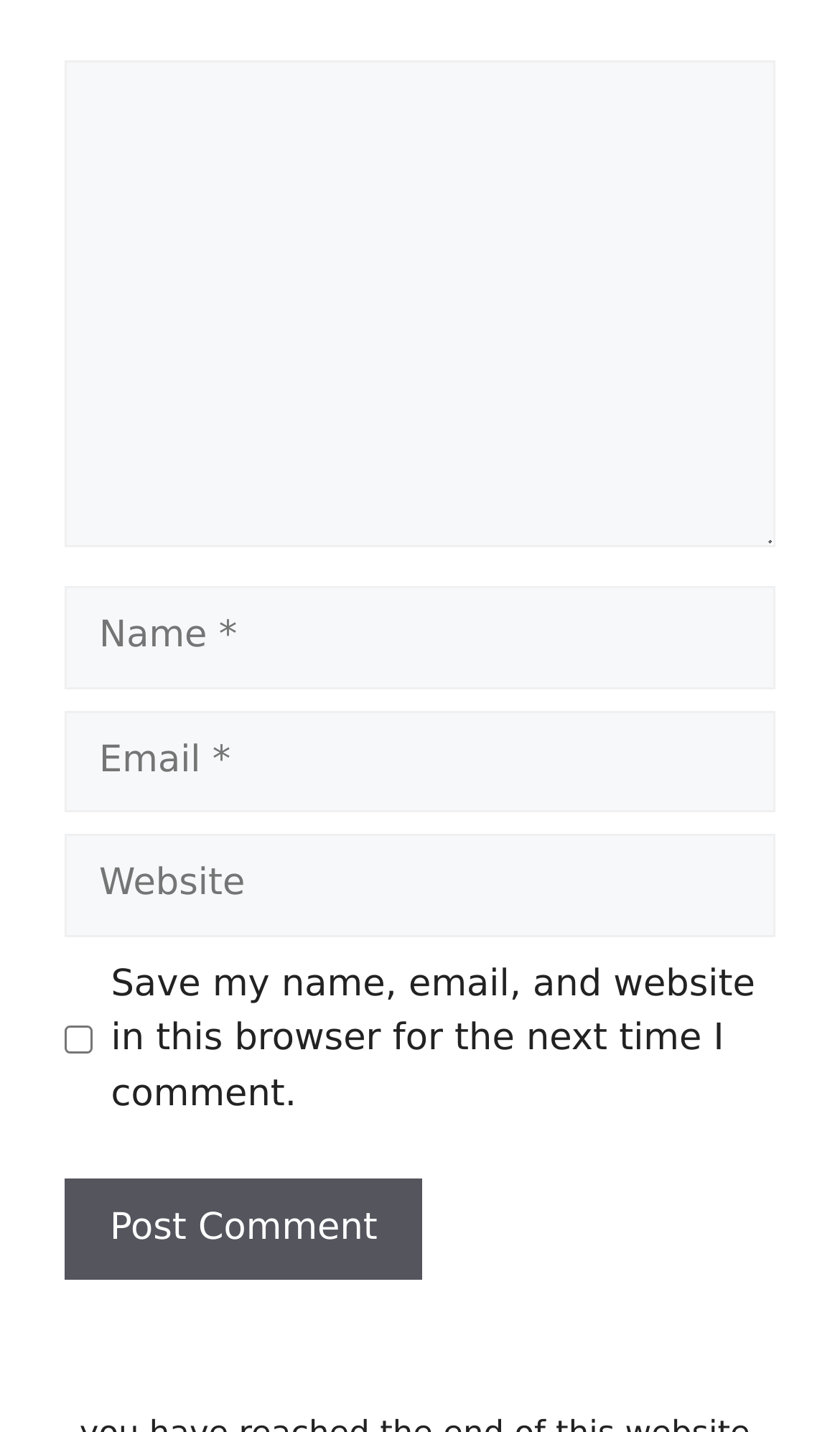How many fields are there to fill in?
Provide a thorough and detailed answer to the question.

There are four fields to fill in, which are 'Comment', 'Name', 'Email', and 'Website'. These fields are accompanied by corresponding labels and textboxes to input the user's information.